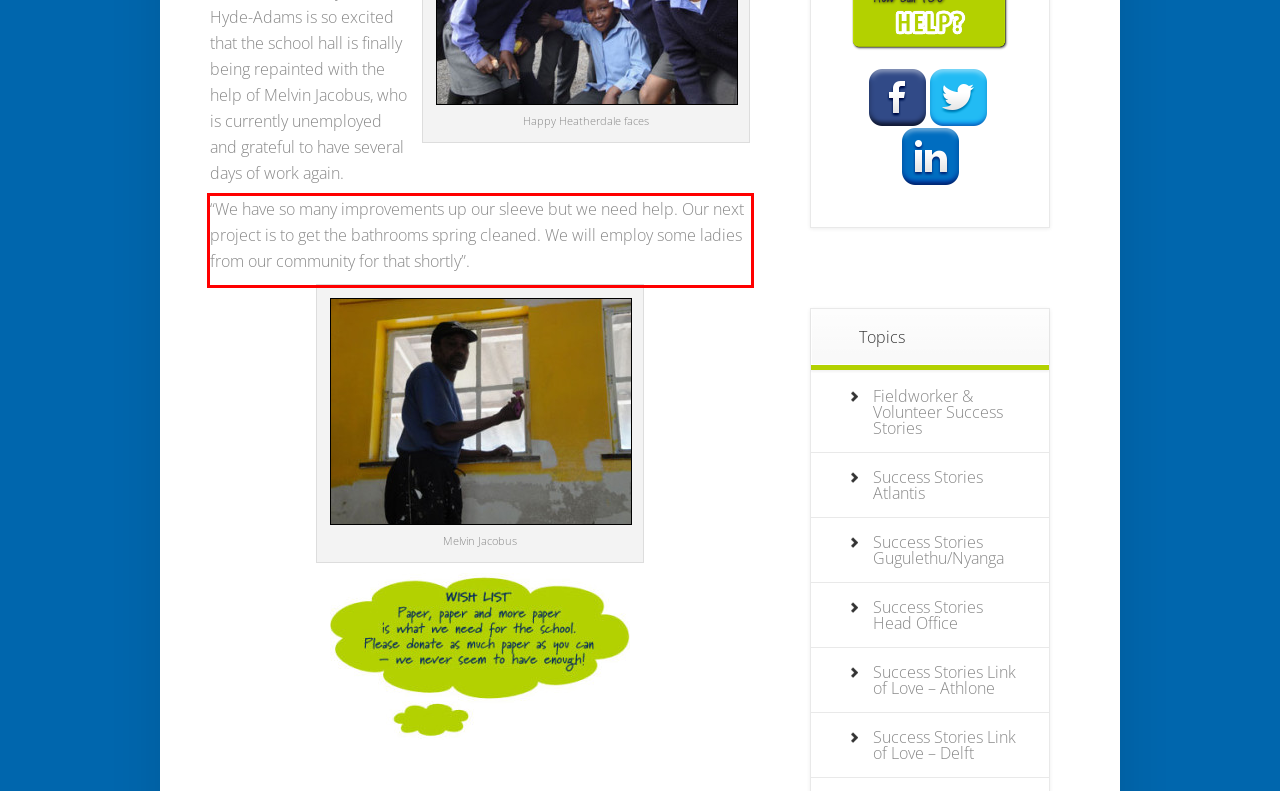Review the screenshot of the webpage and recognize the text inside the red rectangle bounding box. Provide the extracted text content.

“We have so many improvements up our sleeve but we need help. Our next project is to get the bathrooms spring cleaned. We will employ some ladies from our community for that shortly”.